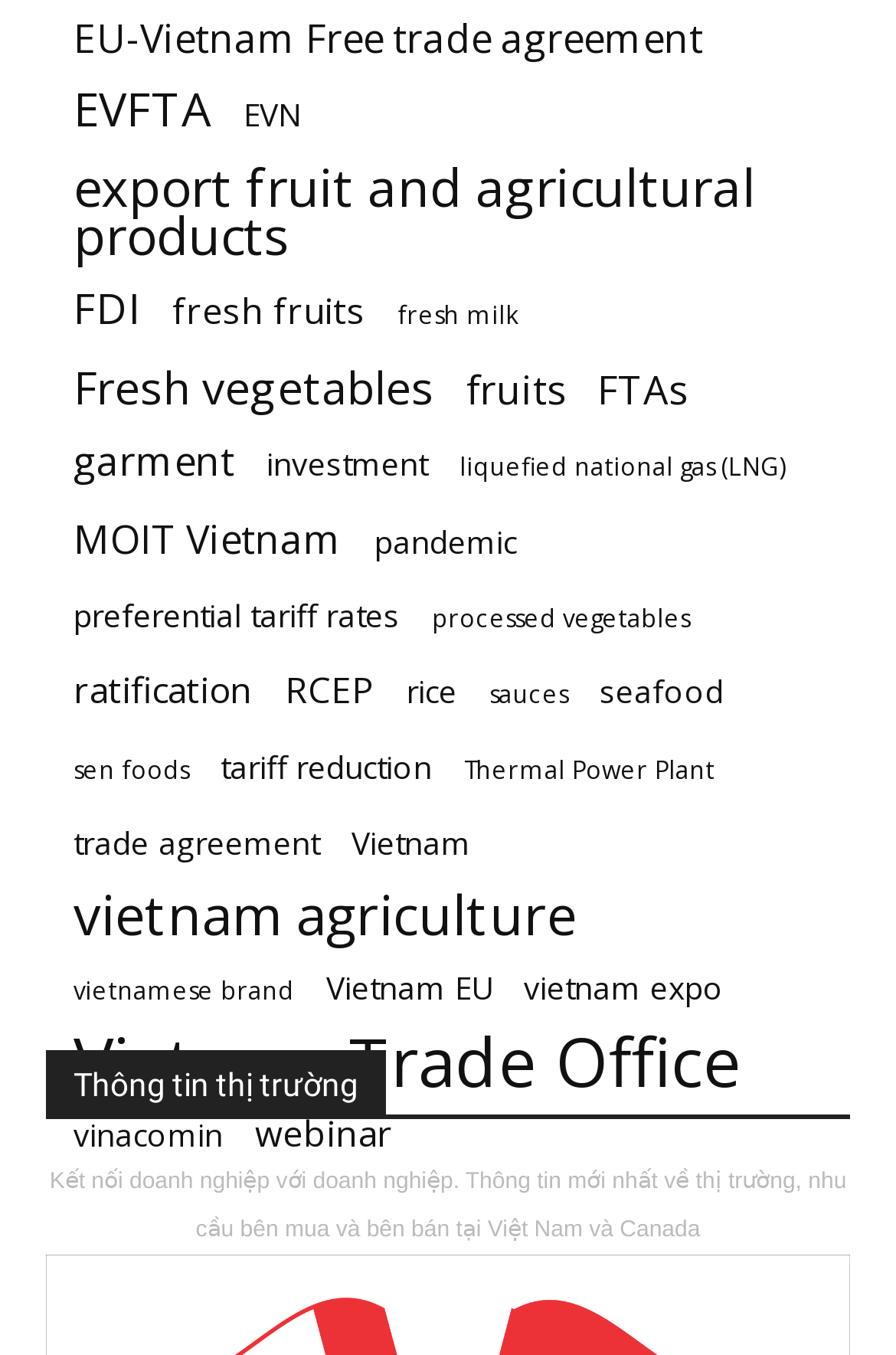Provide the bounding box coordinates of the HTML element this sentence describes: "export fruit and agricultural products".

[0.082, 0.121, 0.892, 0.192]